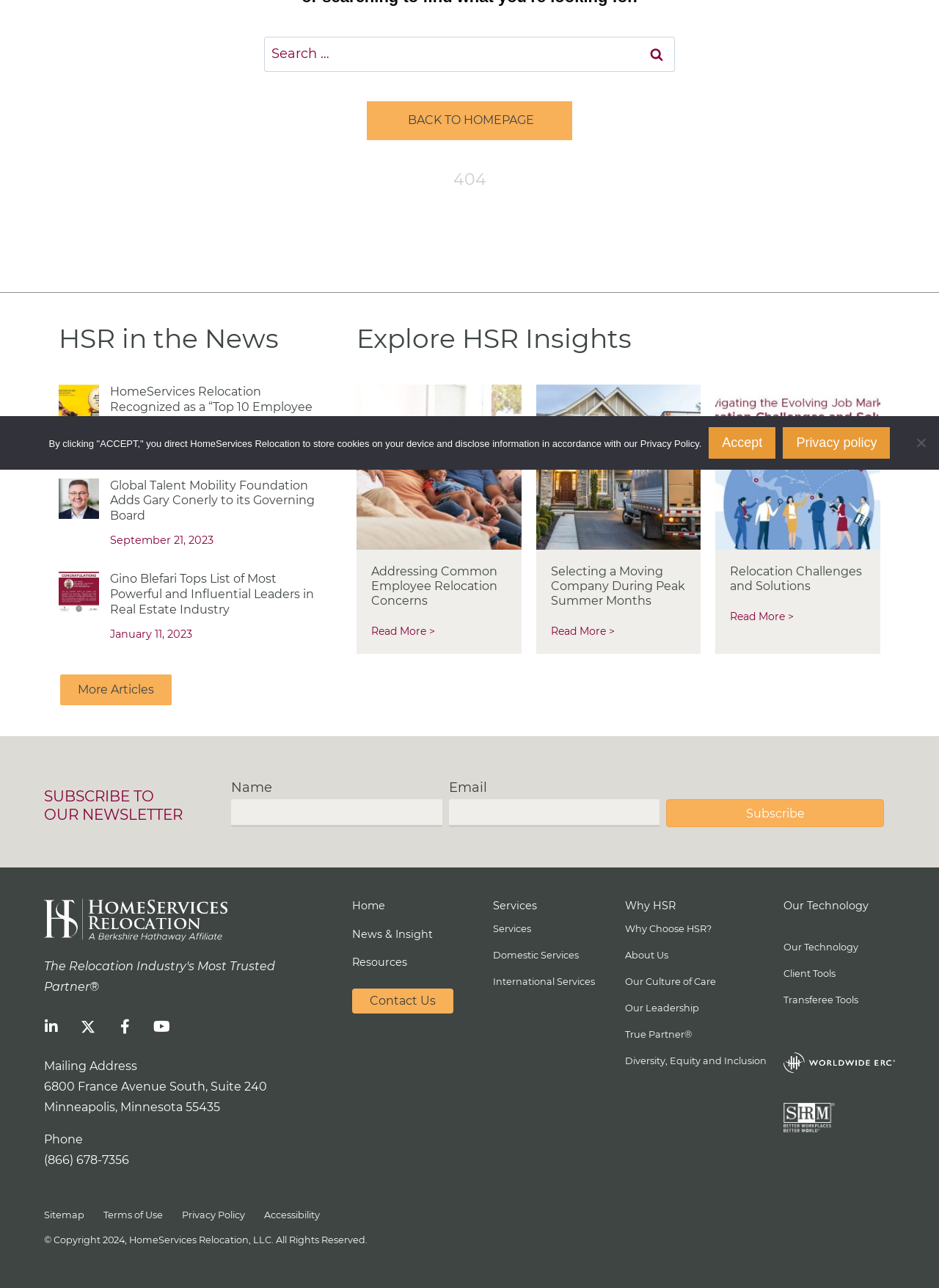Identify the bounding box for the UI element that is described as follows: "parent_node: Call Us: 707) 738-5205".

None